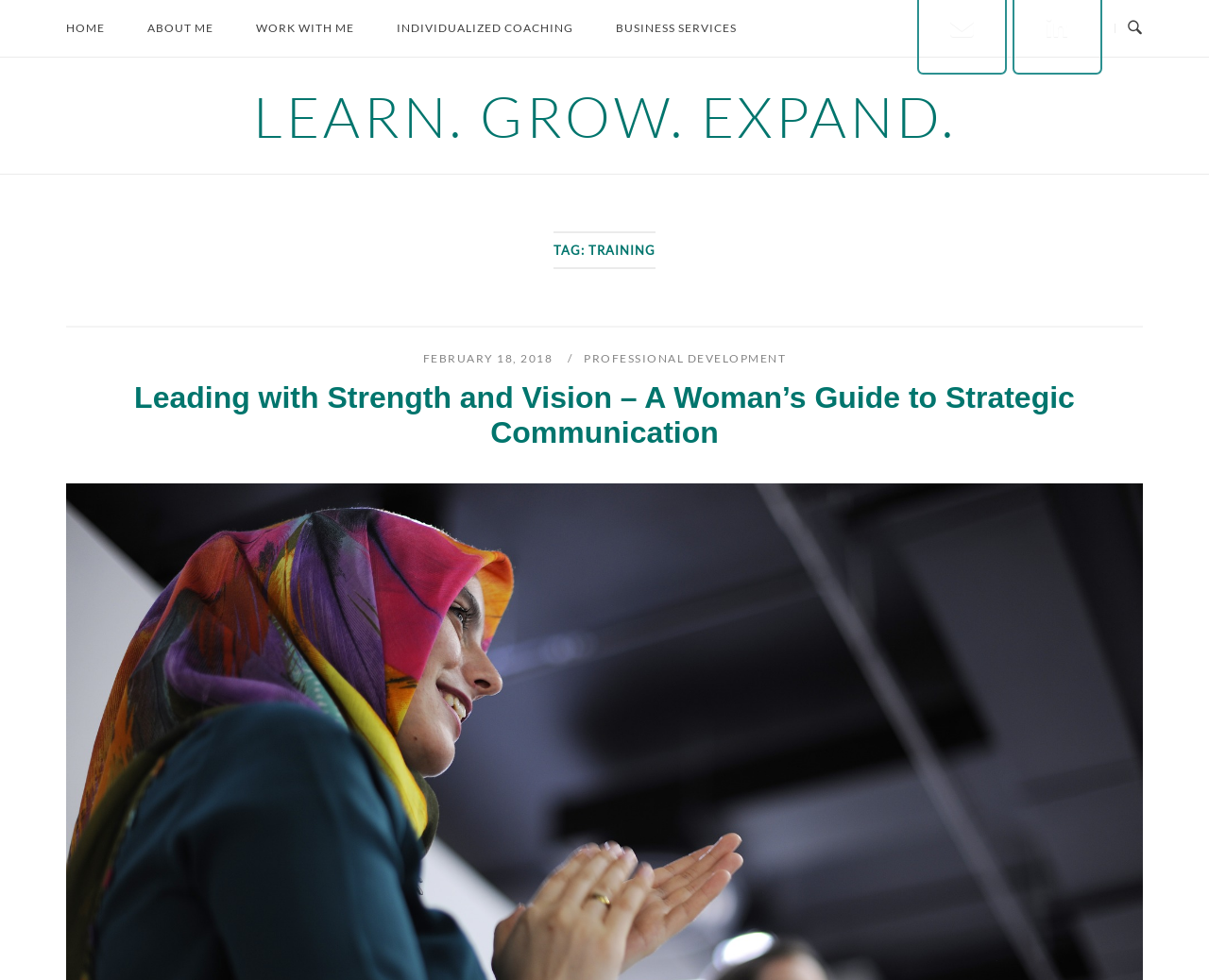Using floating point numbers between 0 and 1, provide the bounding box coordinates in the format (top-left x, top-left y, bottom-right x, bottom-right y). Locate the UI element described here: Home

[0.043, 0.004, 0.098, 0.054]